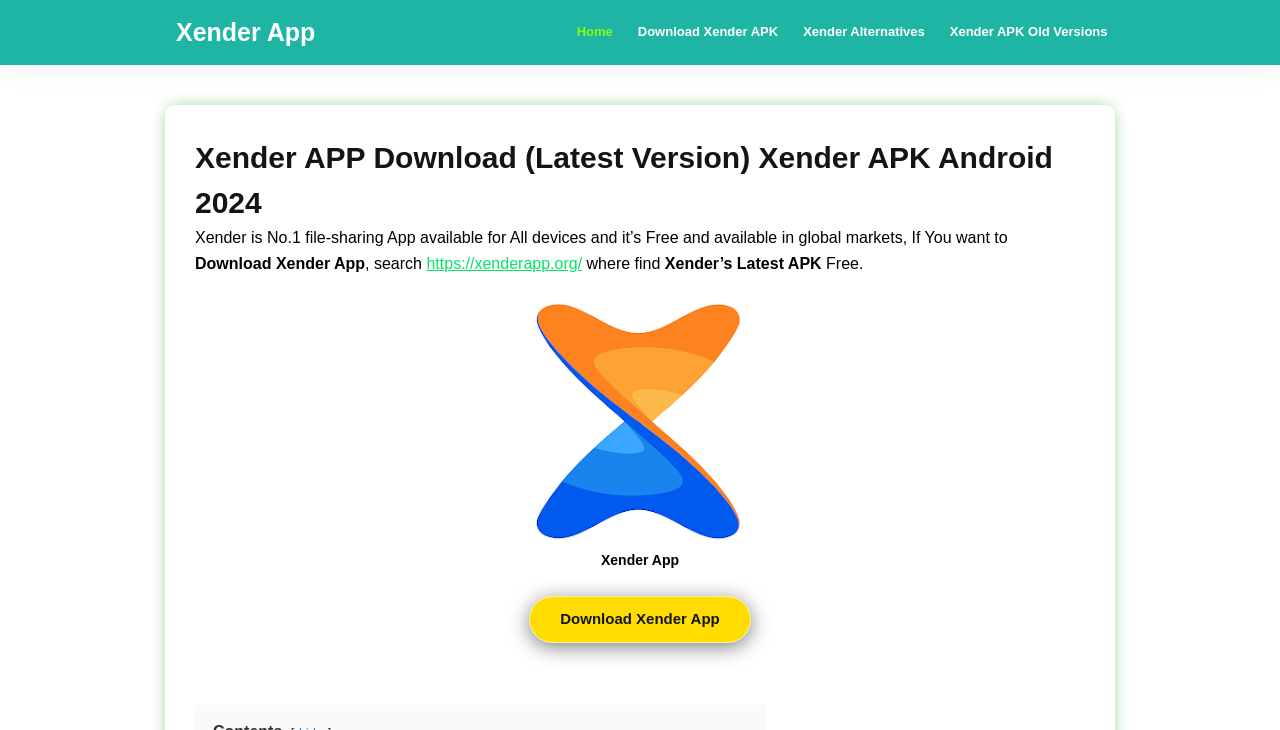Pinpoint the bounding box coordinates of the clickable element to carry out the following instruction: "Go to Home."

[0.441, 0.0, 0.488, 0.089]